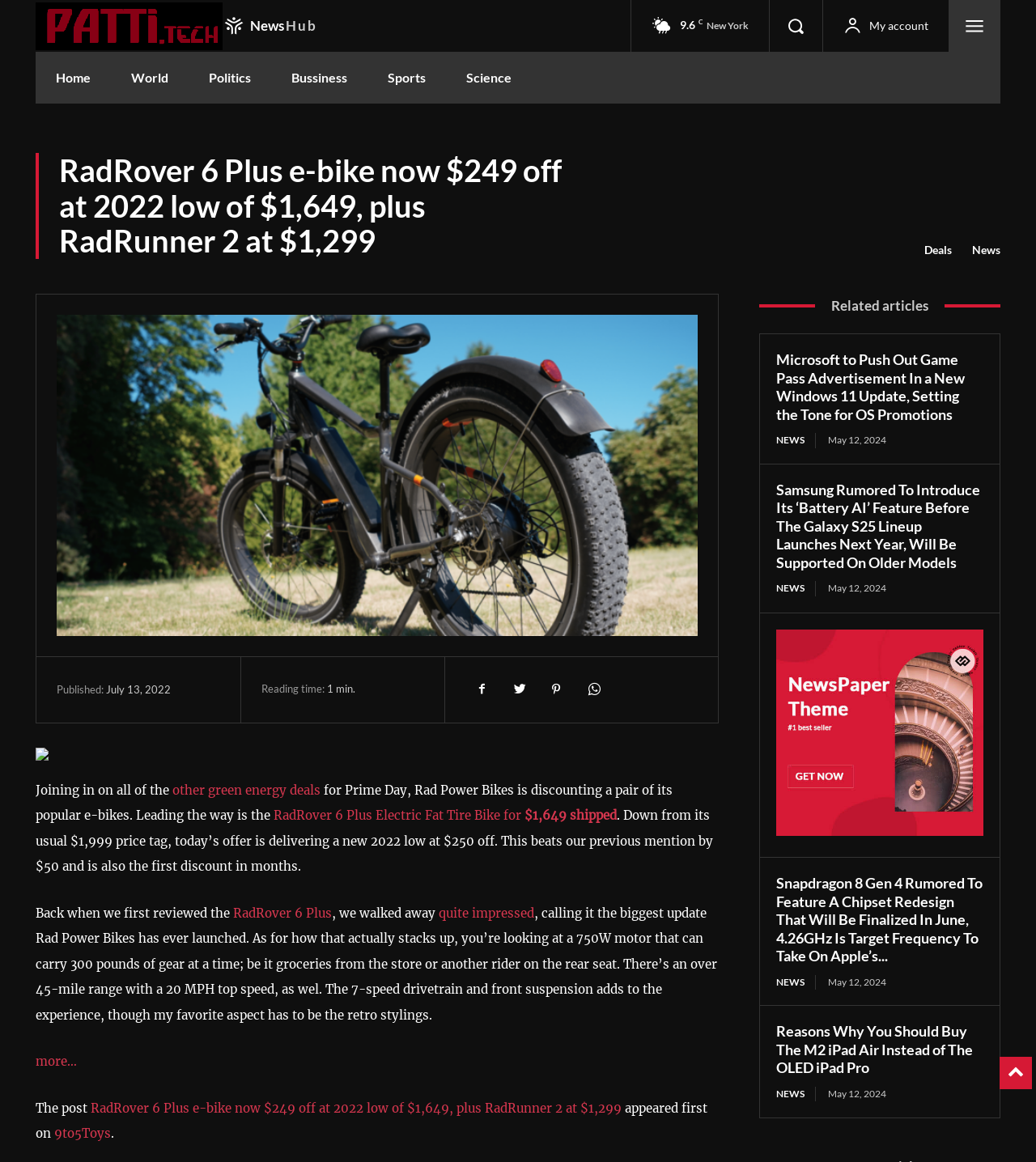What is the name of the website?
Using the image, provide a concise answer in one word or a short phrase.

Blog.Patti.tech